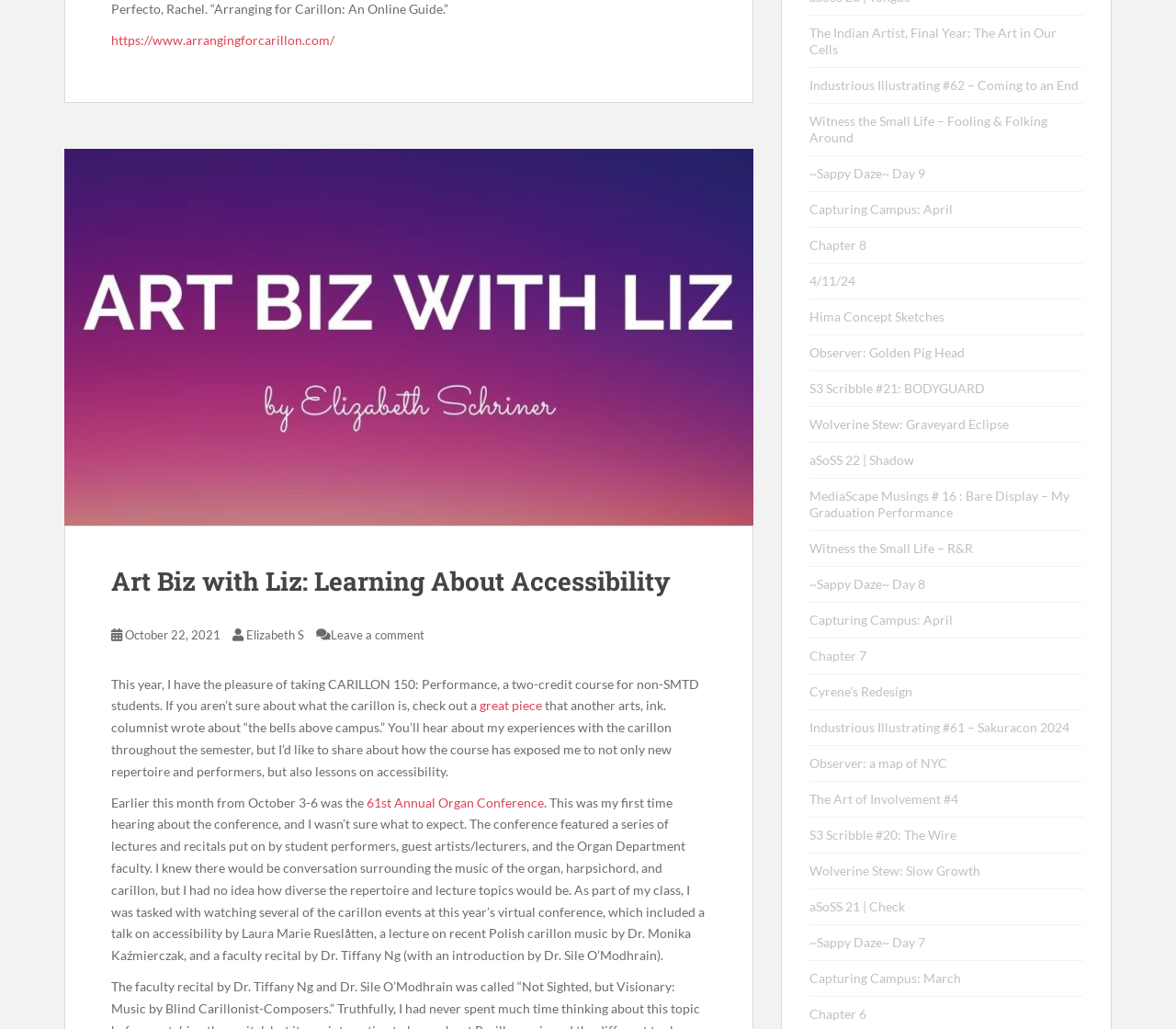Can you find the bounding box coordinates for the UI element given this description: "Wolverine Stew: Graveyard Eclipse"? Provide the coordinates as four float numbers between 0 and 1: [left, top, right, bottom].

[0.688, 0.405, 0.858, 0.42]